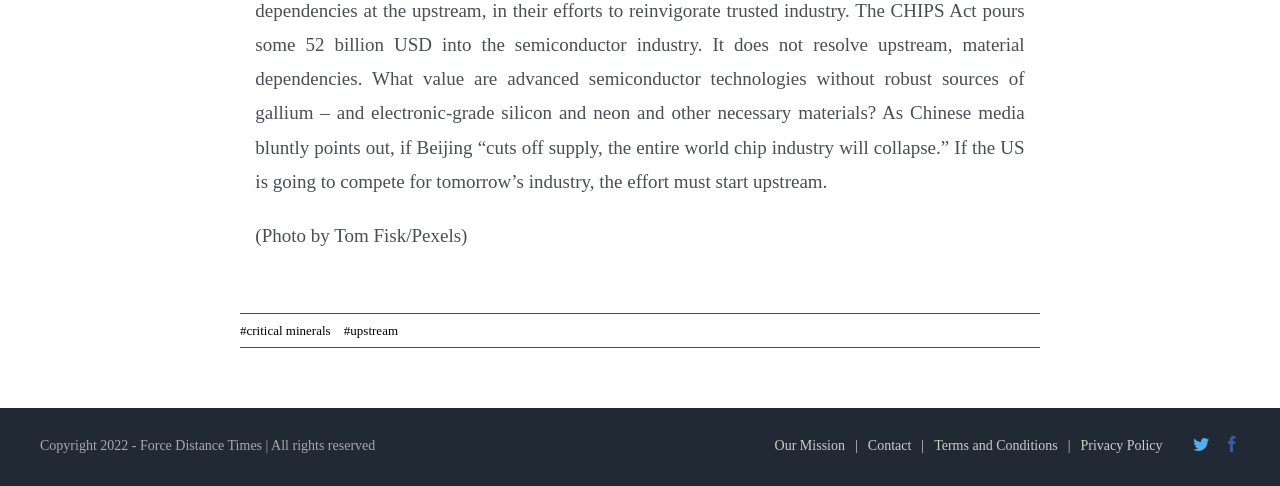What is the secondary navigation category?
Look at the screenshot and provide an in-depth answer.

The secondary navigation category can be found at the bottom of the webpage, where there are four links: 'Our Mission', 'Contact', 'Terms and Conditions', and 'Privacy Policy'.